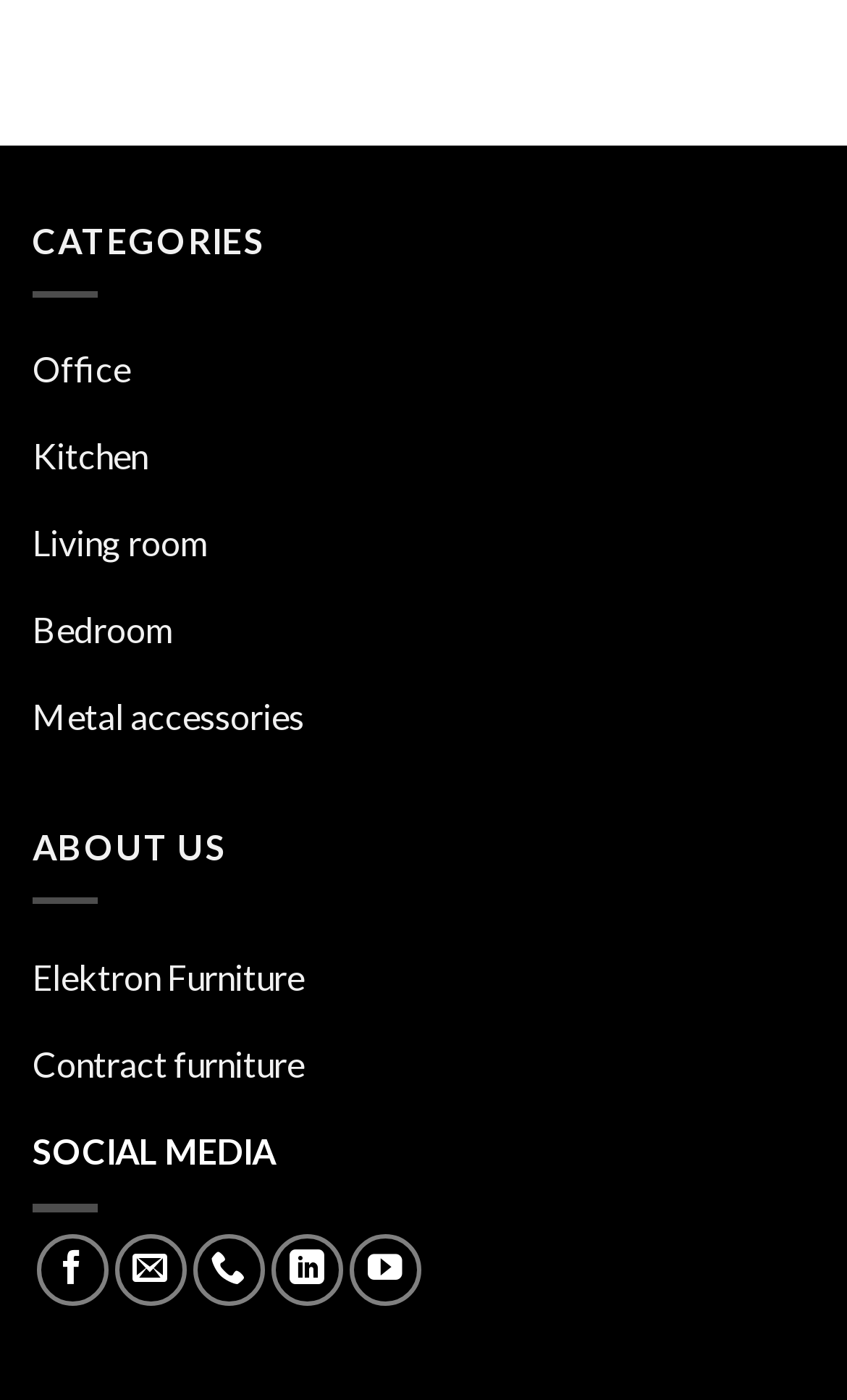Please determine the bounding box coordinates of the element's region to click for the following instruction: "Follow on Facebook".

[0.043, 0.881, 0.127, 0.932]